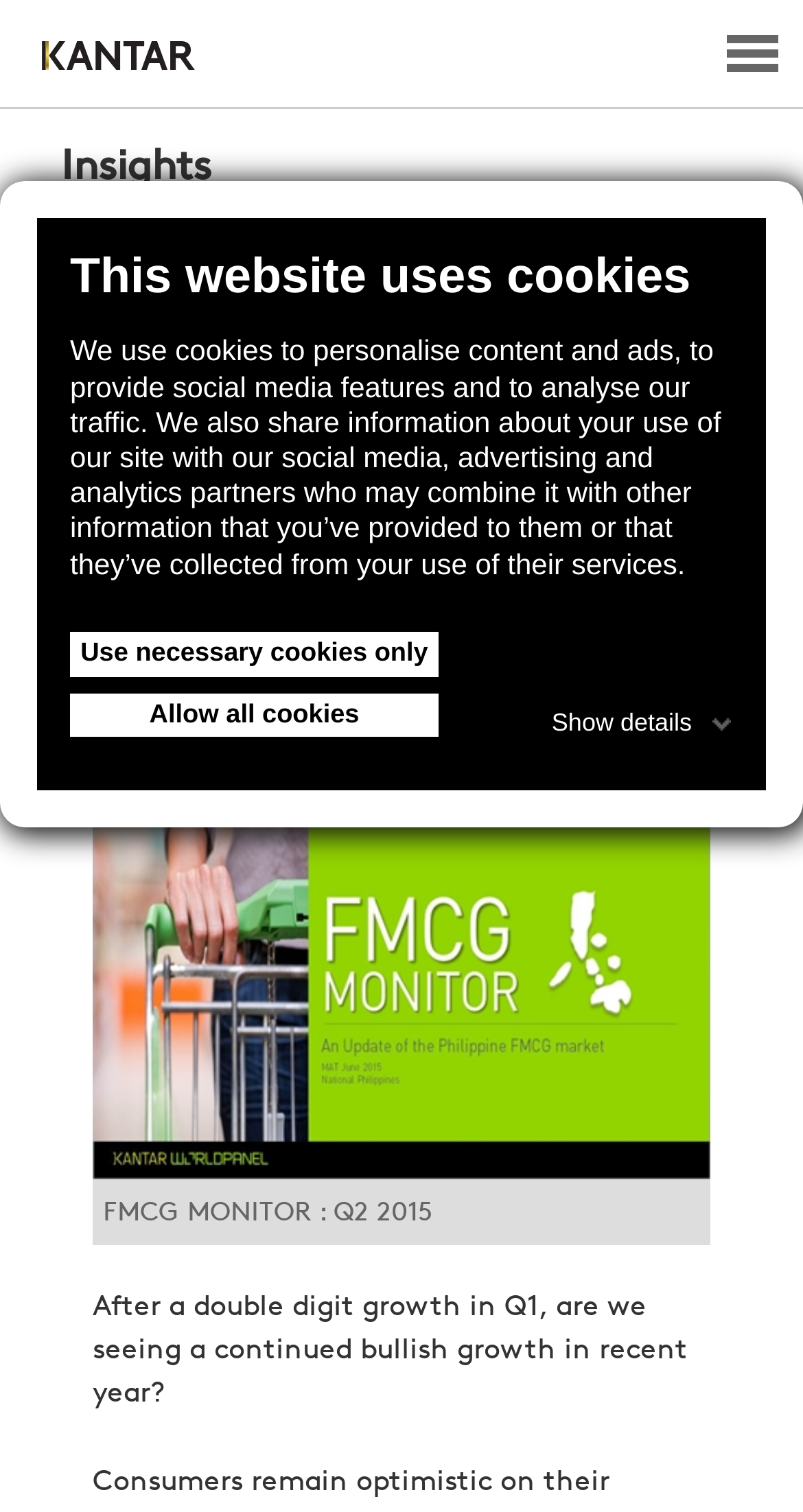Find the bounding box coordinates of the element's region that should be clicked in order to follow the given instruction: "View Privacy Policy". The coordinates should consist of four float numbers between 0 and 1, i.e., [left, top, right, bottom].

None